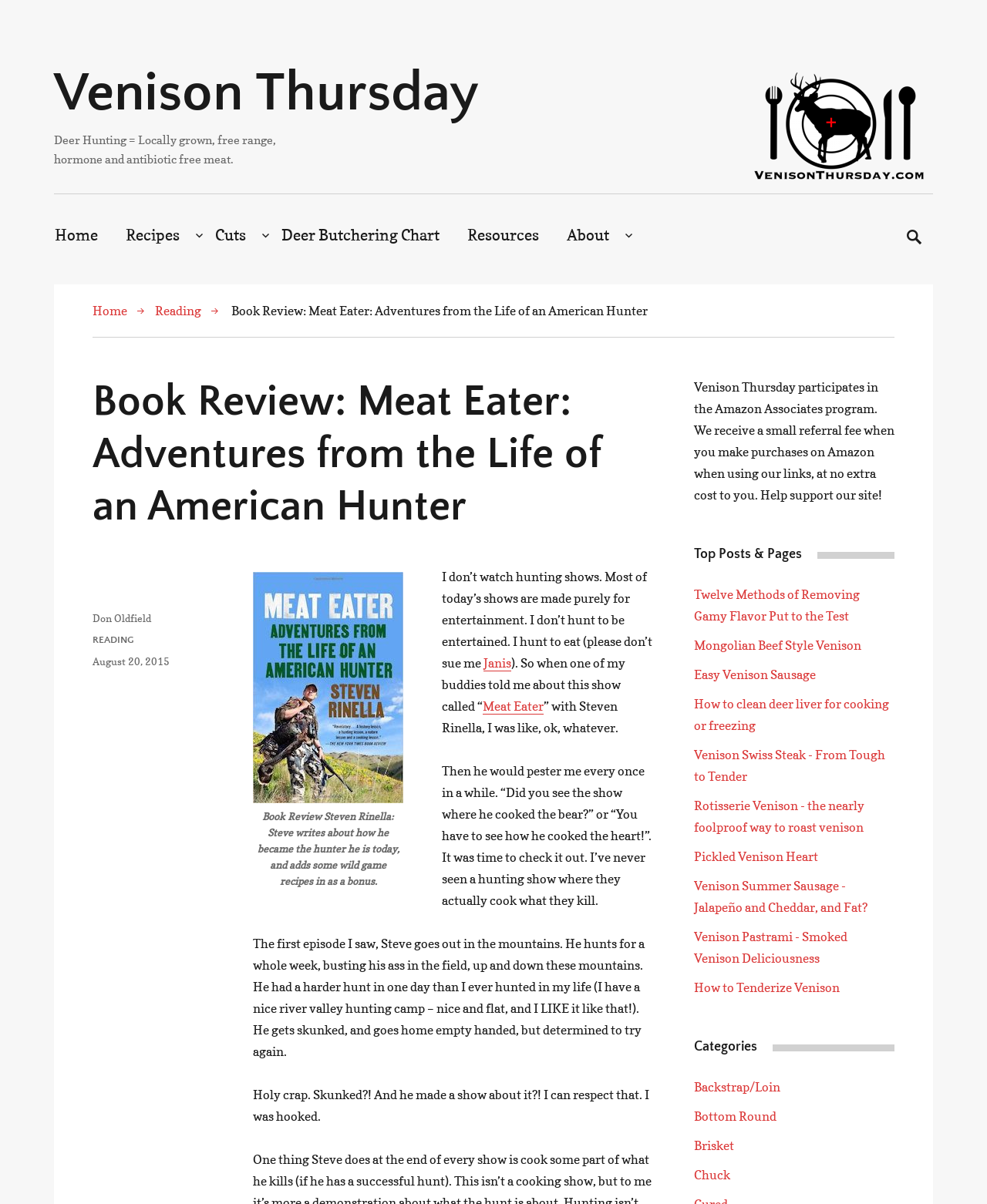Provide your answer to the question using just one word or phrase: What type of content can be found in the 'Top Posts & Pages' section?

Recipe links